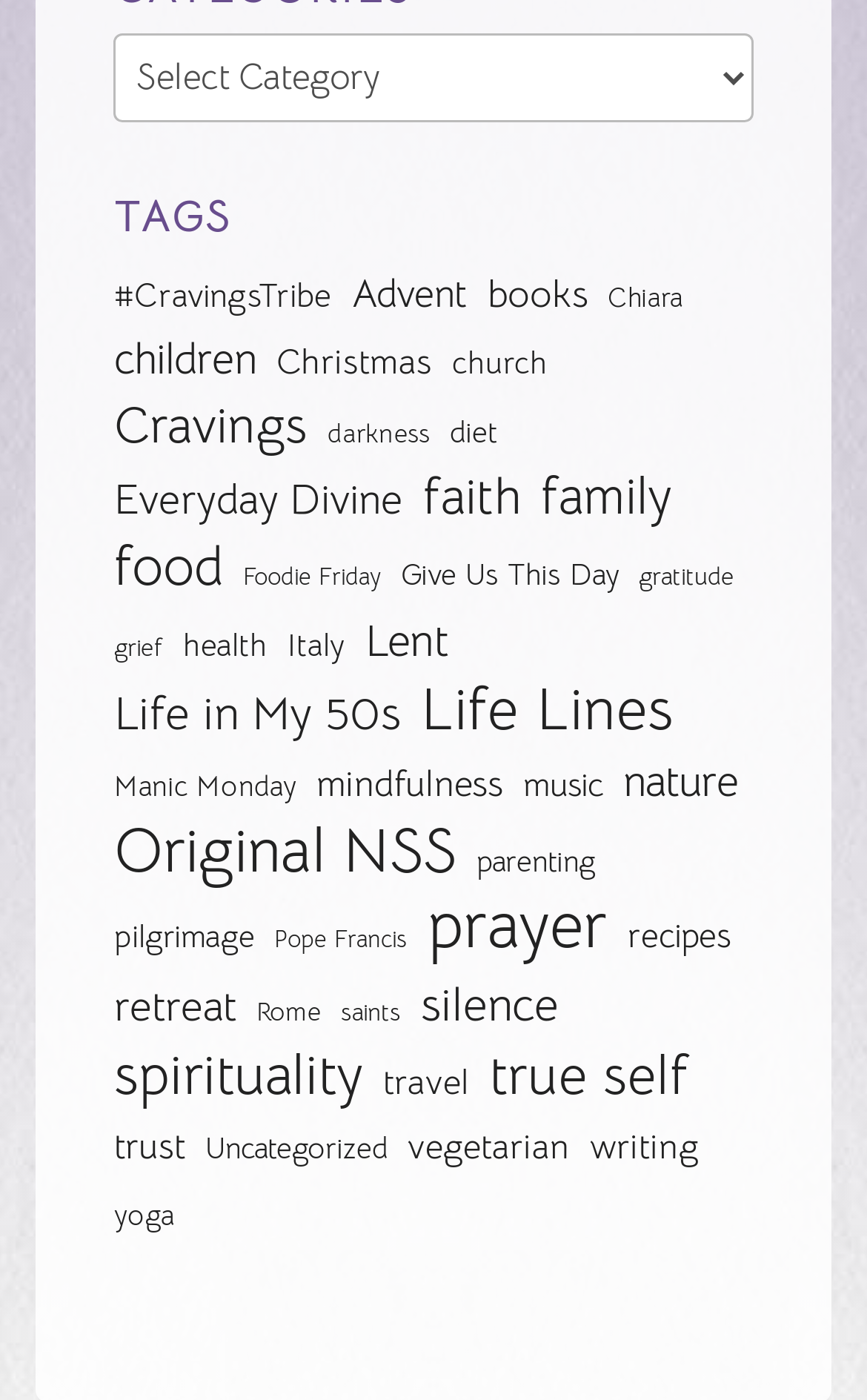Provide a one-word or short-phrase response to the question:
How many categories are listed on the webpage?

40